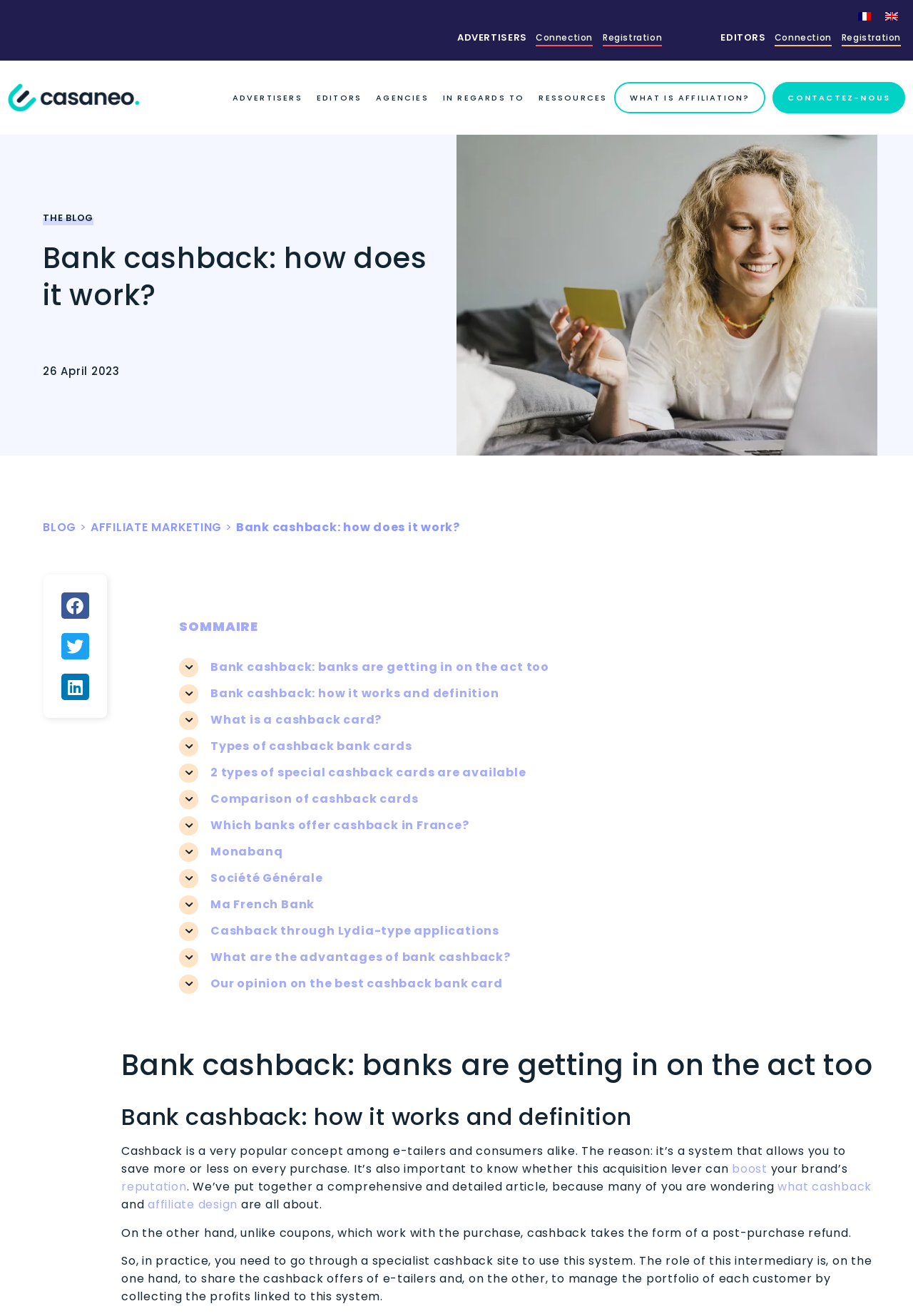Indicate the bounding box coordinates of the element that must be clicked to execute the instruction: "Learn more about 'What is a cashback card?'". The coordinates should be given as four float numbers between 0 and 1, i.e., [left, top, right, bottom].

[0.196, 0.54, 0.602, 0.555]